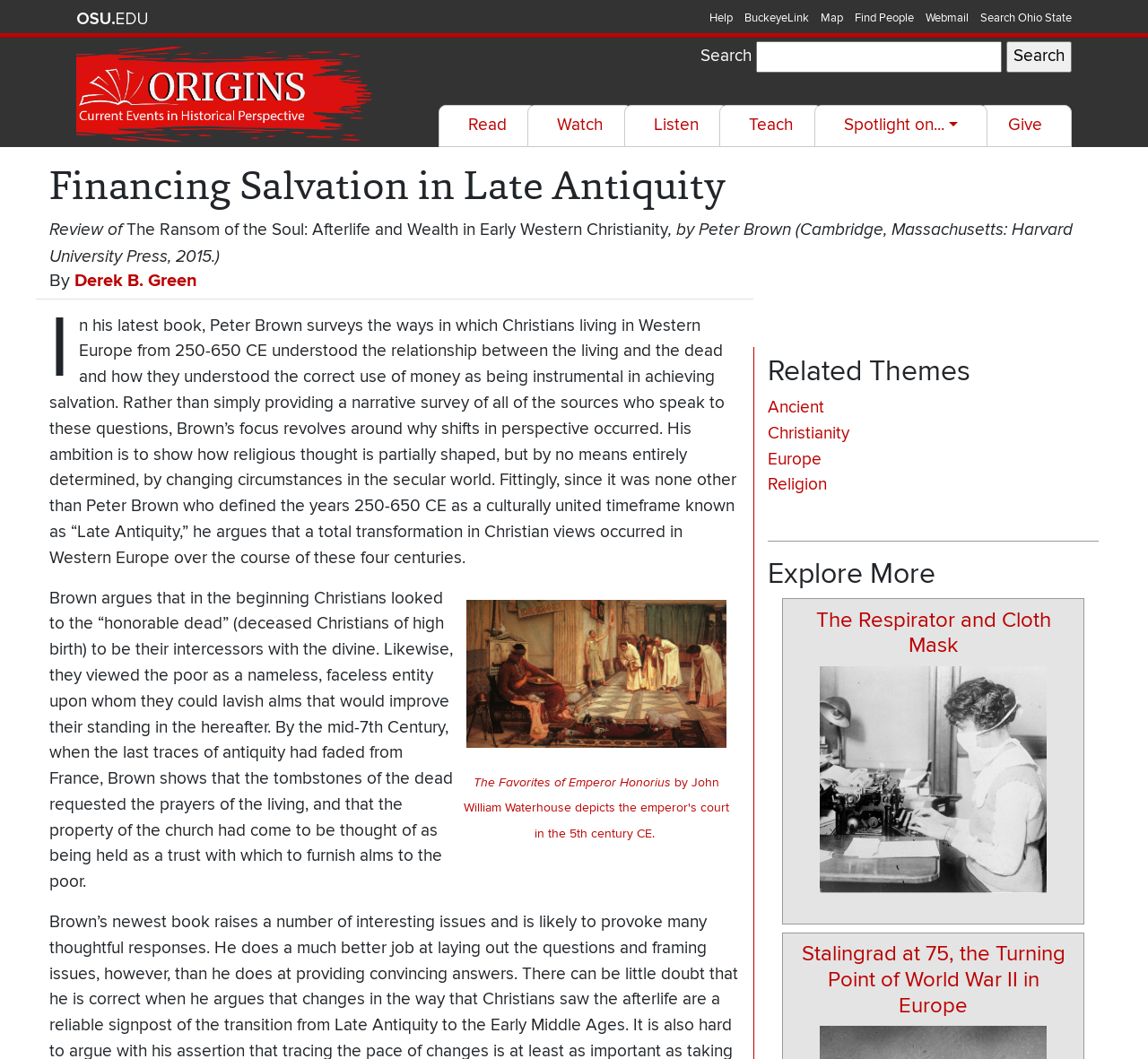Determine the bounding box coordinates for the area that should be clicked to carry out the following instruction: "View the image 'The Favorites of Emperor Honorius by John William Waterhouse'".

[0.398, 0.558, 0.641, 0.715]